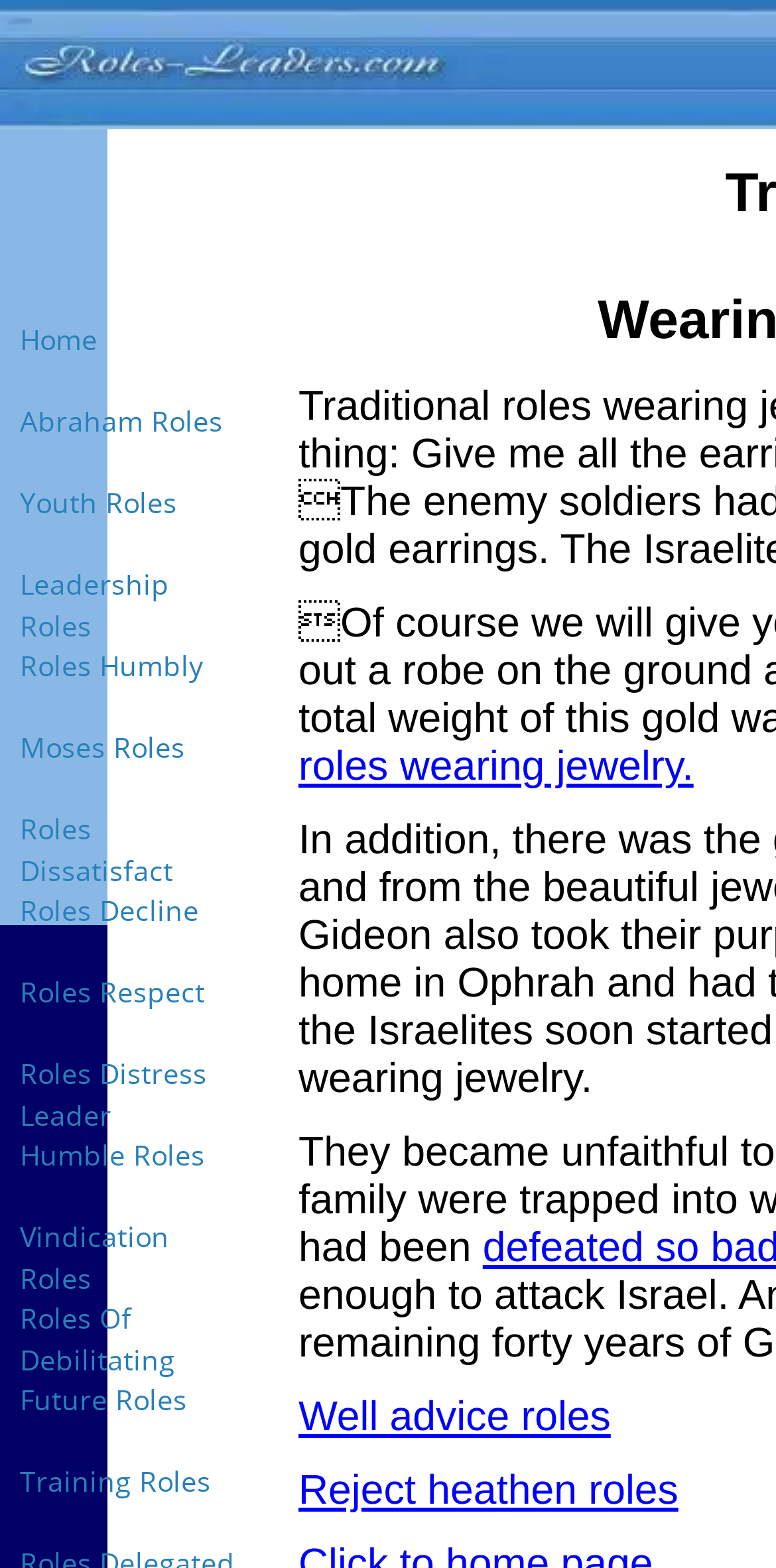Could you specify the bounding box coordinates for the clickable section to complete the following instruction: "Check out Well advice roles"?

[0.385, 0.89, 0.787, 0.919]